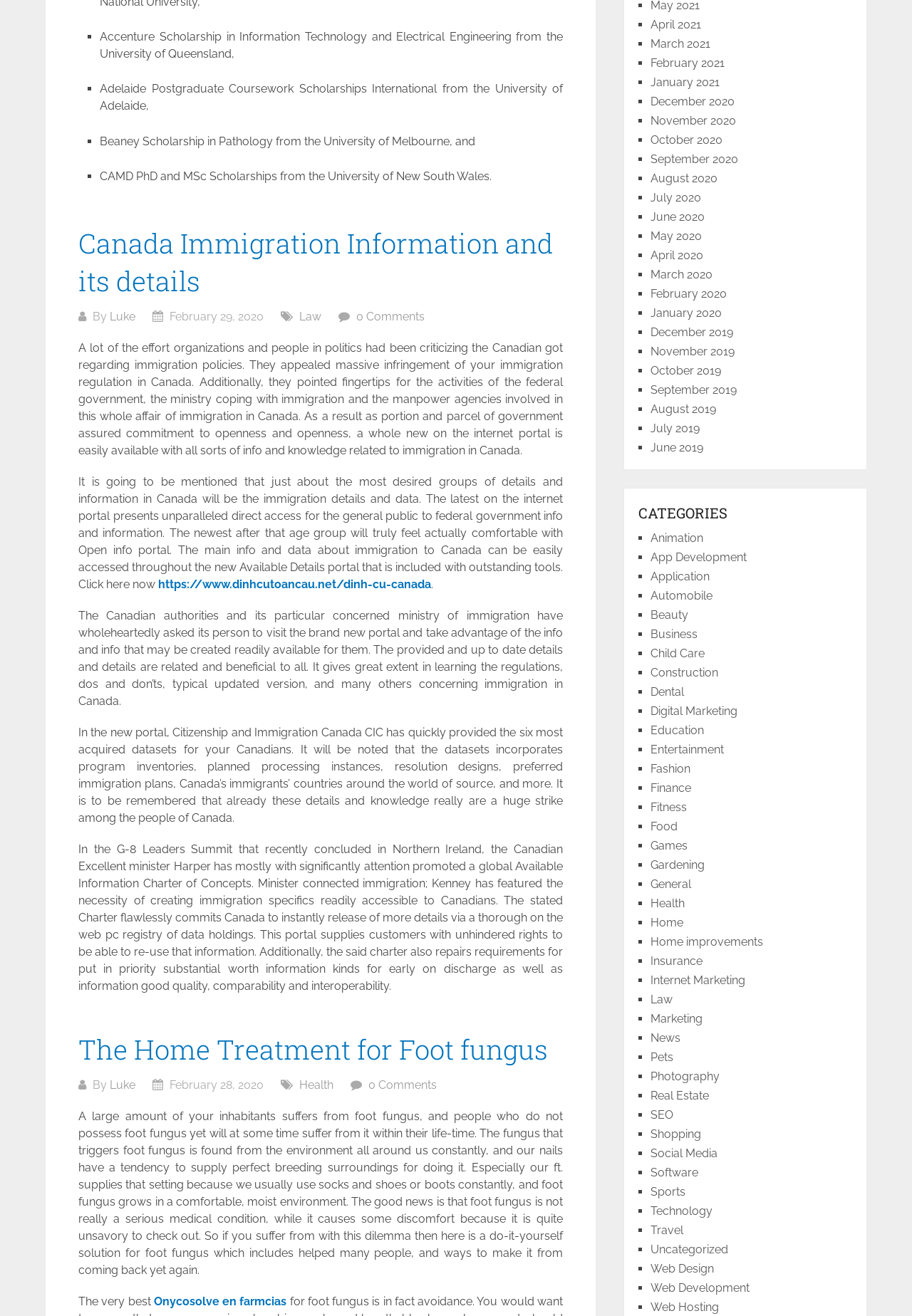What is the topic of the second article?
Answer the question with a single word or phrase, referring to the image.

Foot fungus